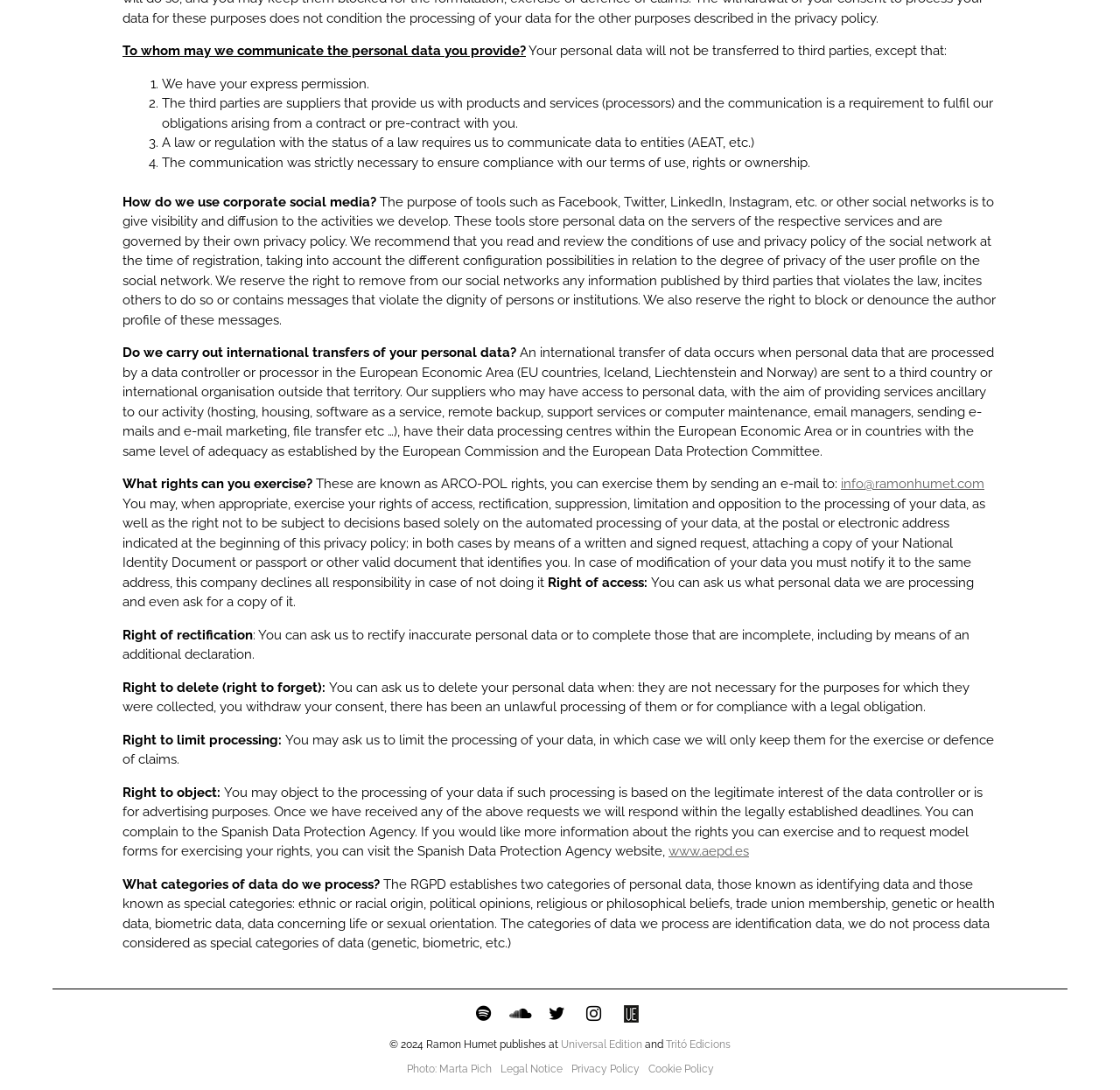Give the bounding box coordinates for the element described by: "Universal Edition".

[0.501, 0.952, 0.573, 0.963]